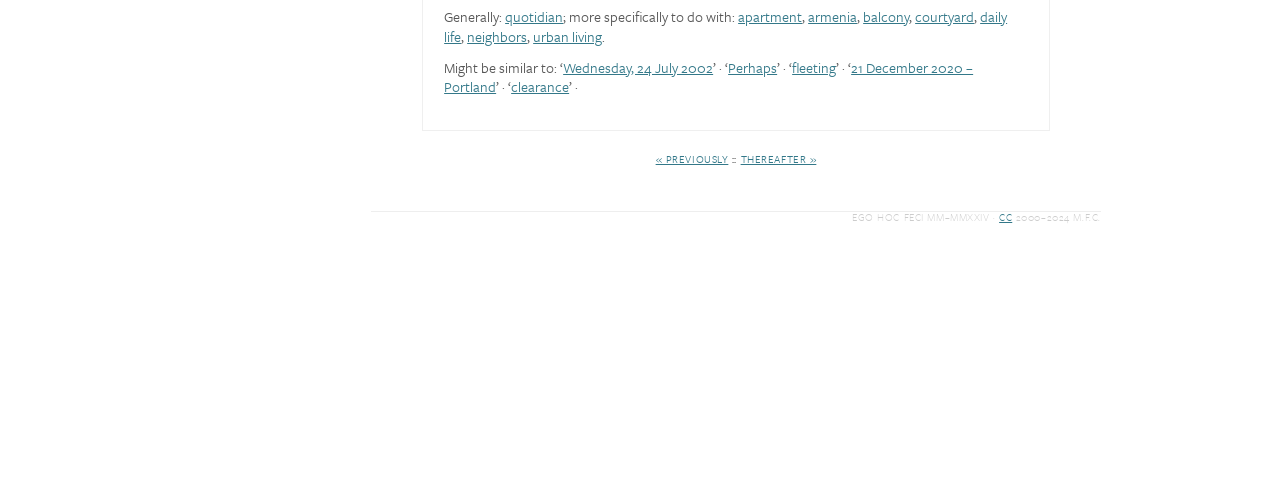Review the image closely and give a comprehensive answer to the question: What is the date mentioned in the text?

The date mentioned in the text is 'Wednesday, 24 July 2002' which is a link element with bounding box coordinates [0.44, 0.114, 0.557, 0.156].